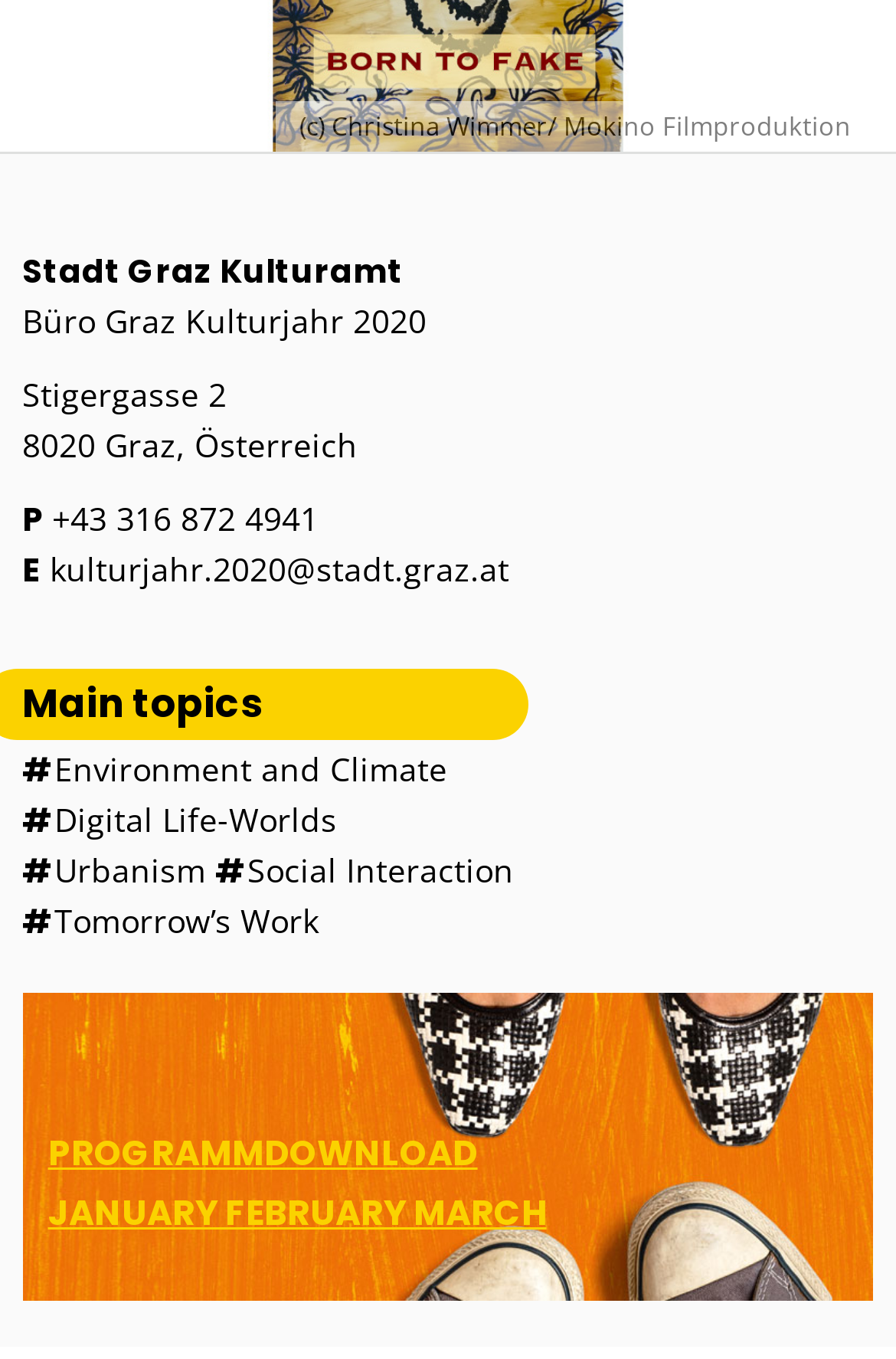Based on the element description "#Tomorrow’s Work", predict the bounding box coordinates of the UI element.

[0.025, 0.661, 0.356, 0.693]